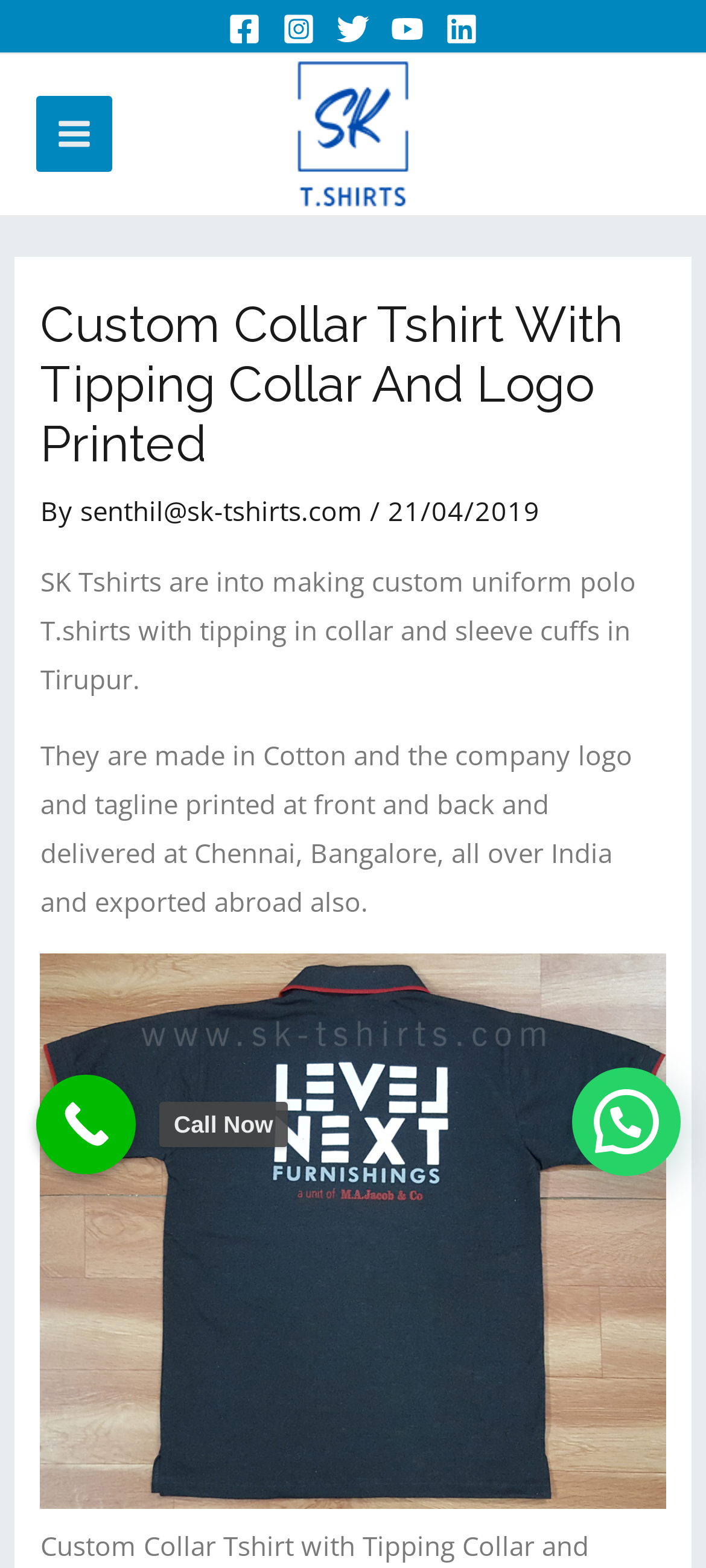Identify the bounding box of the UI component described as: "aria-label="Linkedin"".

[0.631, 0.008, 0.677, 0.029]